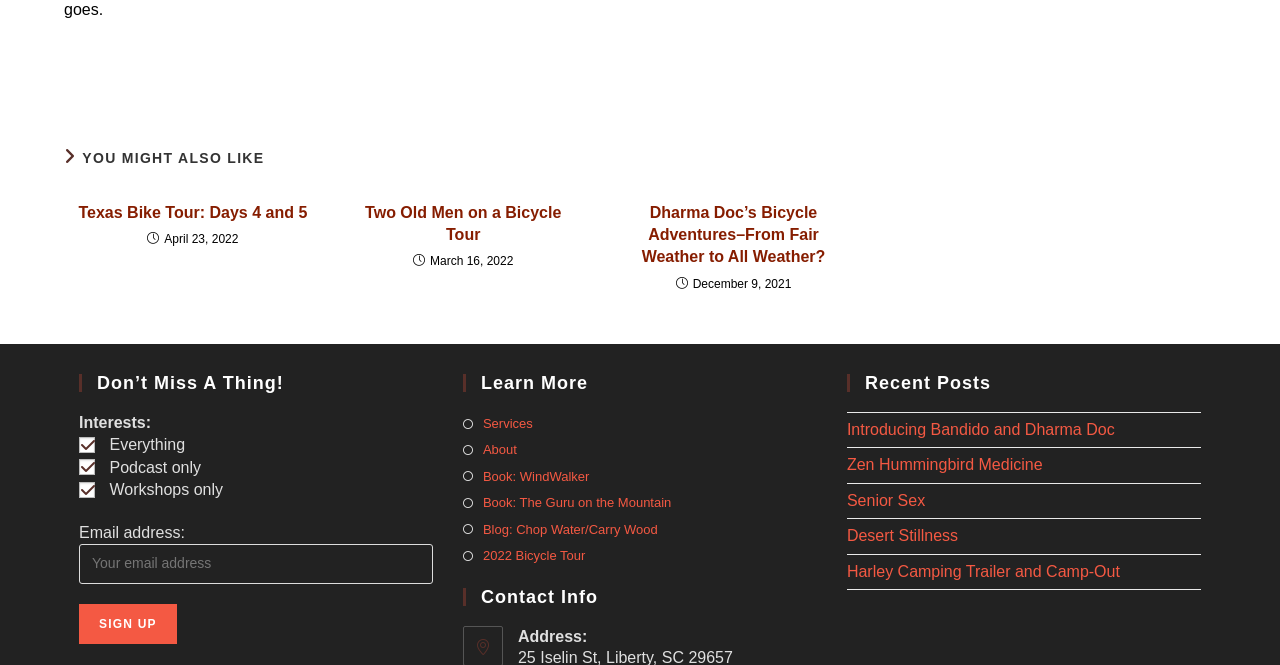Please find the bounding box coordinates of the element's region to be clicked to carry out this instruction: "Click on the 'Texas Bike Tour: Days 4 and 5' link".

[0.059, 0.303, 0.242, 0.337]